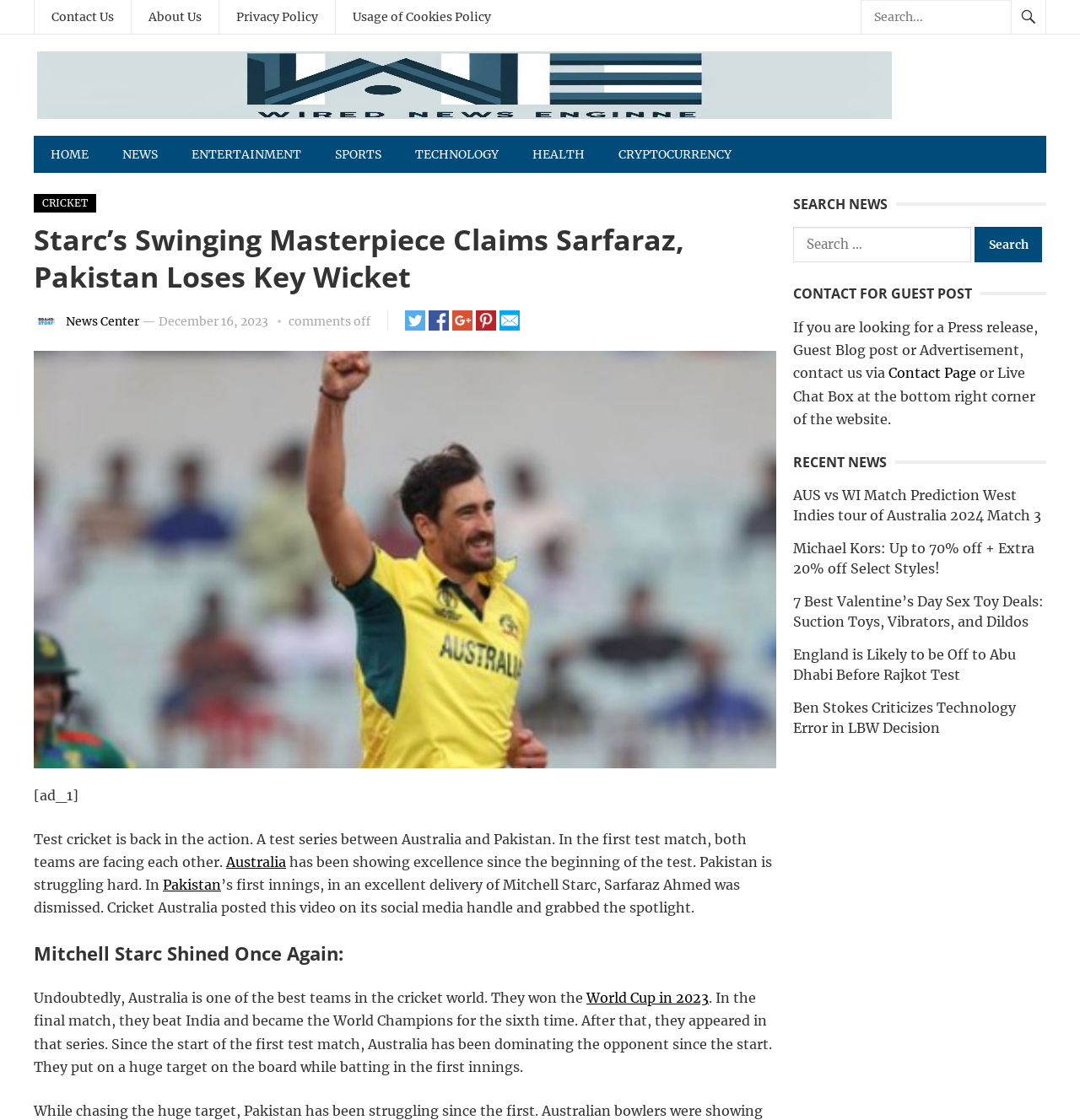Describe the webpage meticulously, covering all significant aspects.

This webpage is about a news article related to cricket, specifically a test series between Australia and Pakistan. At the top of the page, there is a navigation menu with links to "Contact Us", "About Us", "Privacy Policy", and "Usage of Cookies Policy" on the left side, and a search box with a magnifying glass icon on the right side.

Below the navigation menu, there is a header section with a prominent heading "Starc's Swinging Masterpiece Claims Sarfaraz, Pakistan Loses Key Wicket" and a smaller link to "CRICKET" on the left side. To the right of the heading, there is an image.

The main content of the article is divided into several paragraphs, with links to "Australia" and "Pakistan" embedded within the text. The article discusses the performance of Australia in the test series, including a notable delivery by Mitchell Starc that dismissed Sarfaraz Ahmed.

On the right side of the page, there is a complementary section with several headings, including "SEARCH NEWS", "CONTACT FOR GUEST POST", and "RECENT NEWS". The "SEARCH NEWS" section has a search box and a button to search for news articles. The "CONTACT FOR GUEST POST" section provides information on how to contact the website for guest posts, press releases, or advertisements. The "RECENT NEWS" section lists several recent news articles, including ones related to cricket and other topics.

At the bottom of the page, there are links to various categories, including "HOME", "NEWS", "ENTERTAINMENT", "SPORTS", "TECHNOLOGY", "HEALTH", and "CRYPTOCURRENCY".